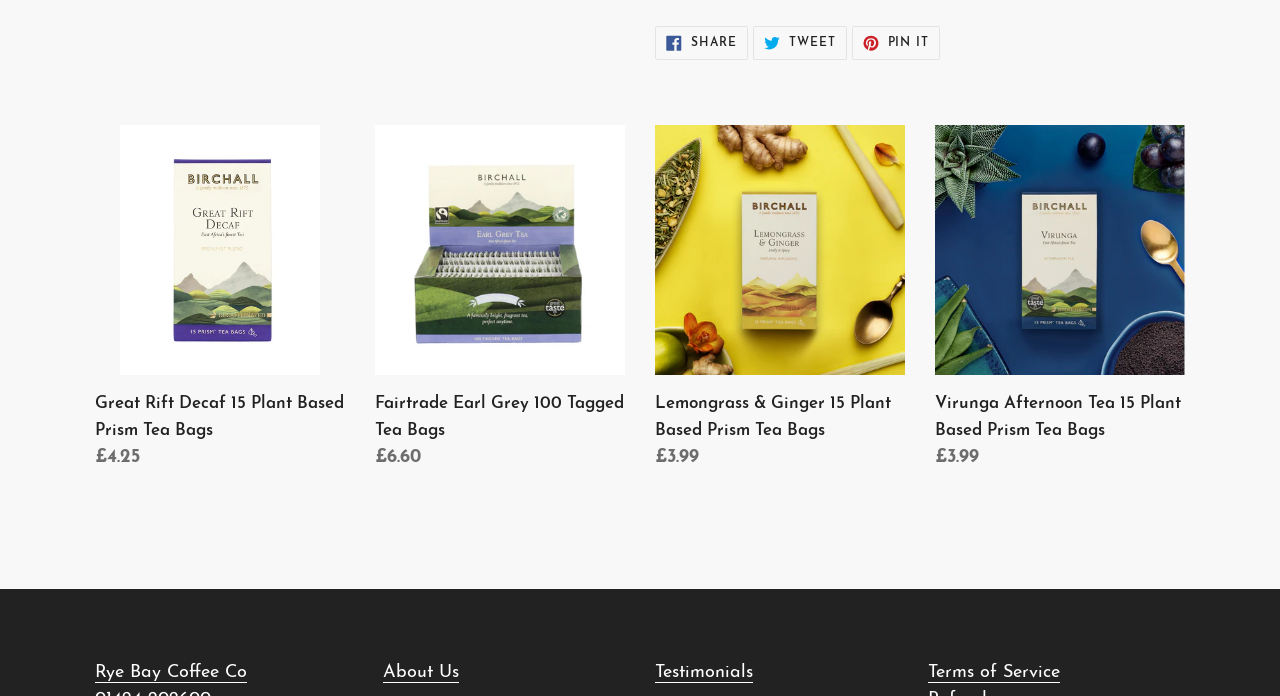How many tea products are listed on this page? Look at the image and give a one-word or short phrase answer.

4